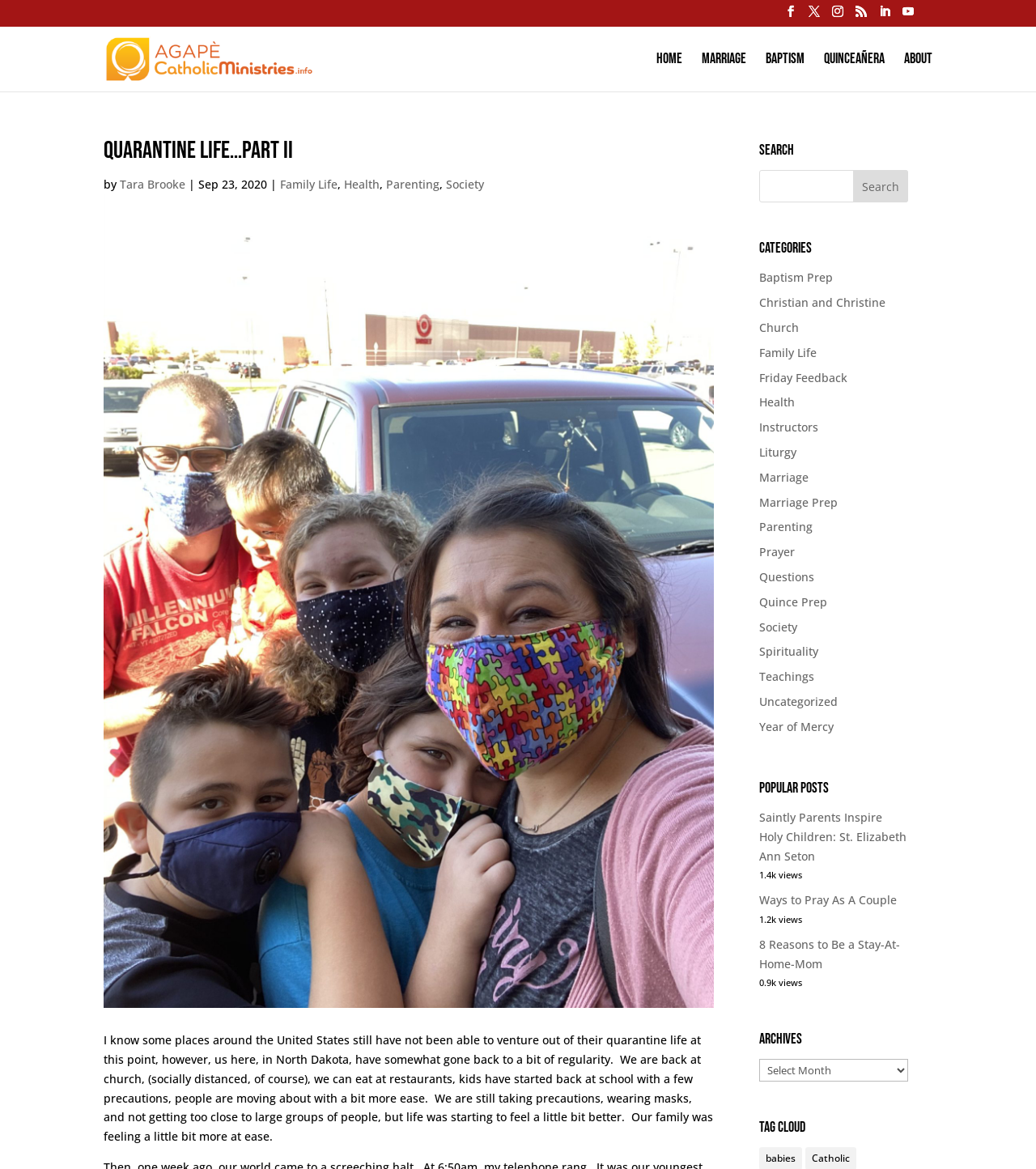Determine the bounding box coordinates of the region that needs to be clicked to achieve the task: "Visit the 'Marriage' page".

[0.677, 0.045, 0.72, 0.078]